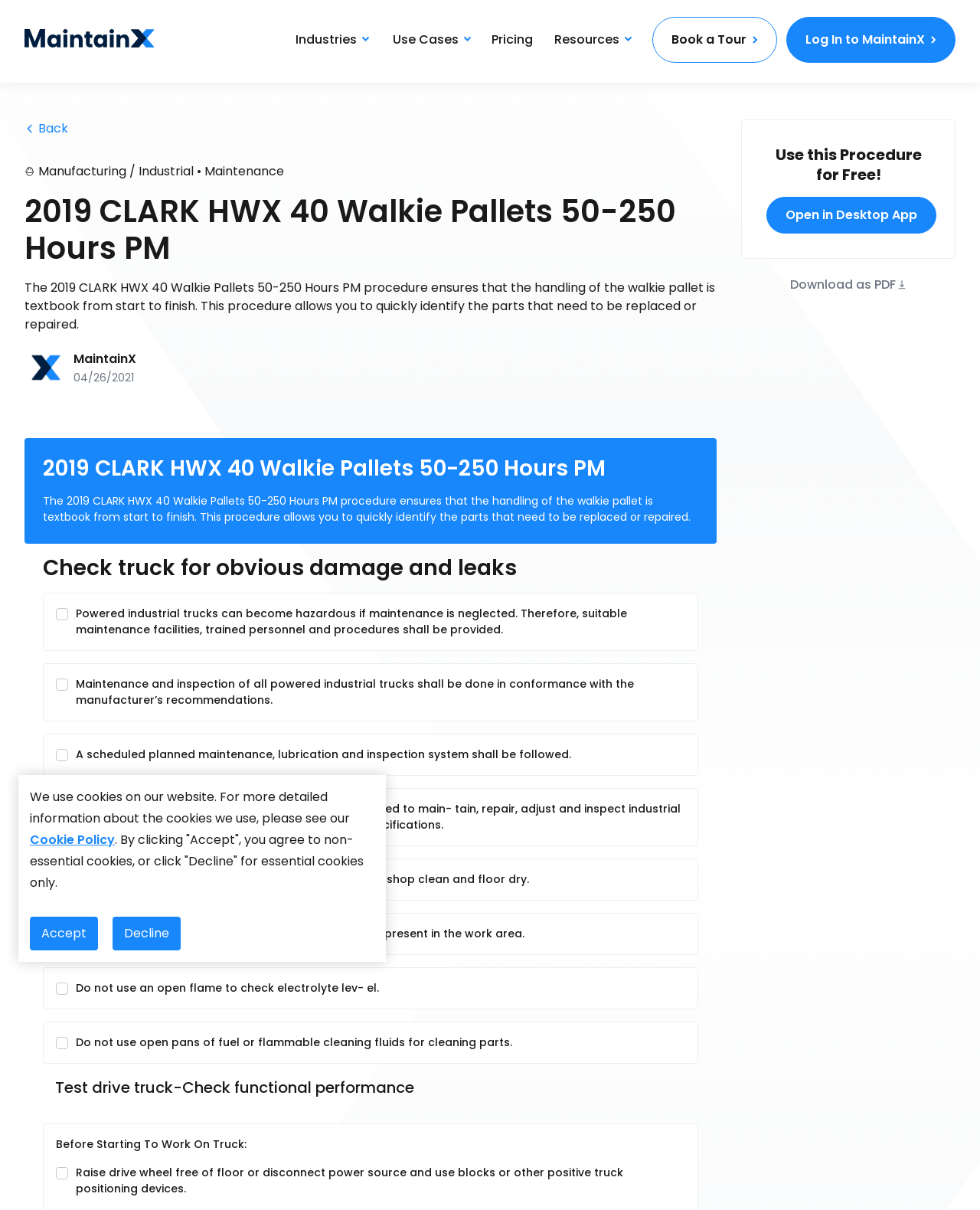Determine the heading of the webpage and extract its text content.

2019 CLARK HWX 40 Walkie Pallets 50-250 Hours PM